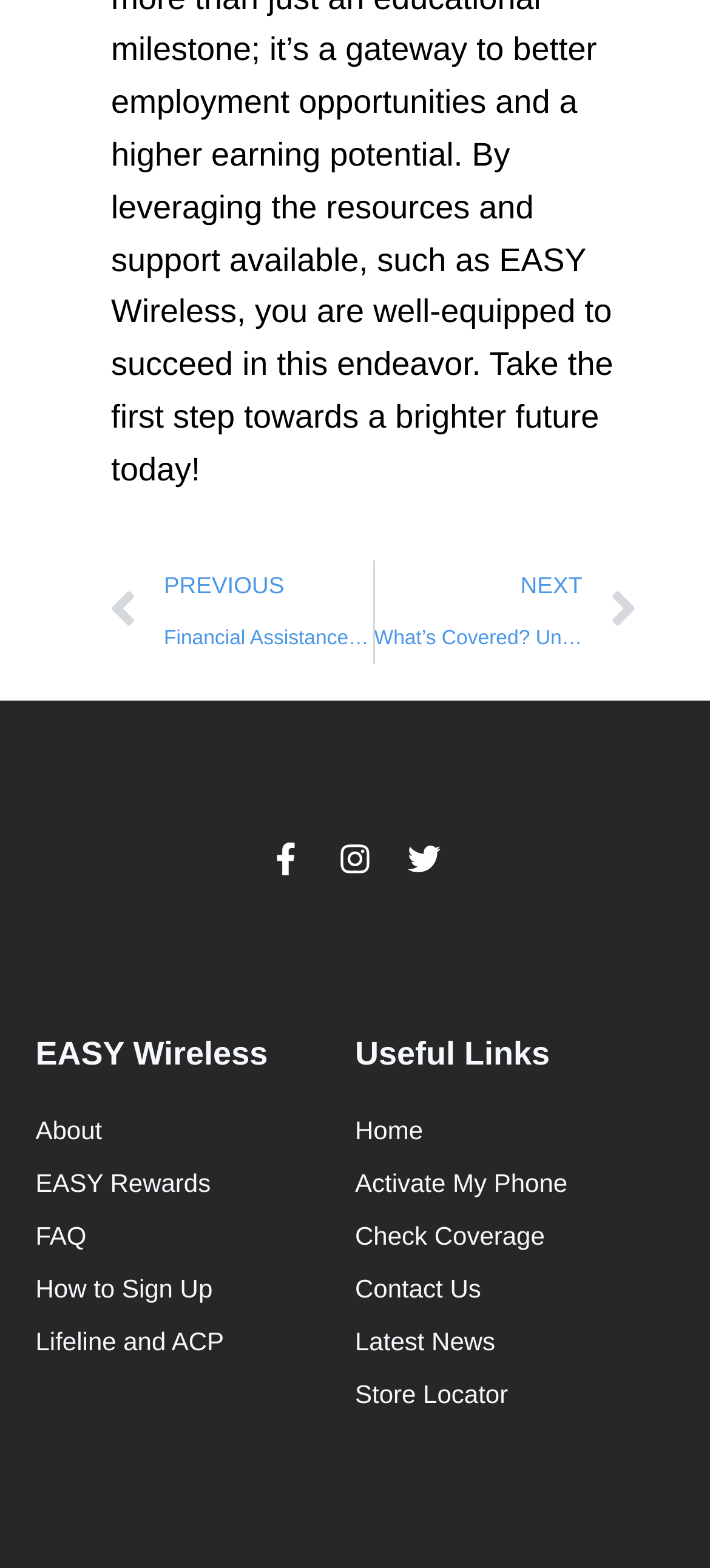Answer the question with a single word or phrase: 
How many links are under the 'EASY Wireless' heading?

5